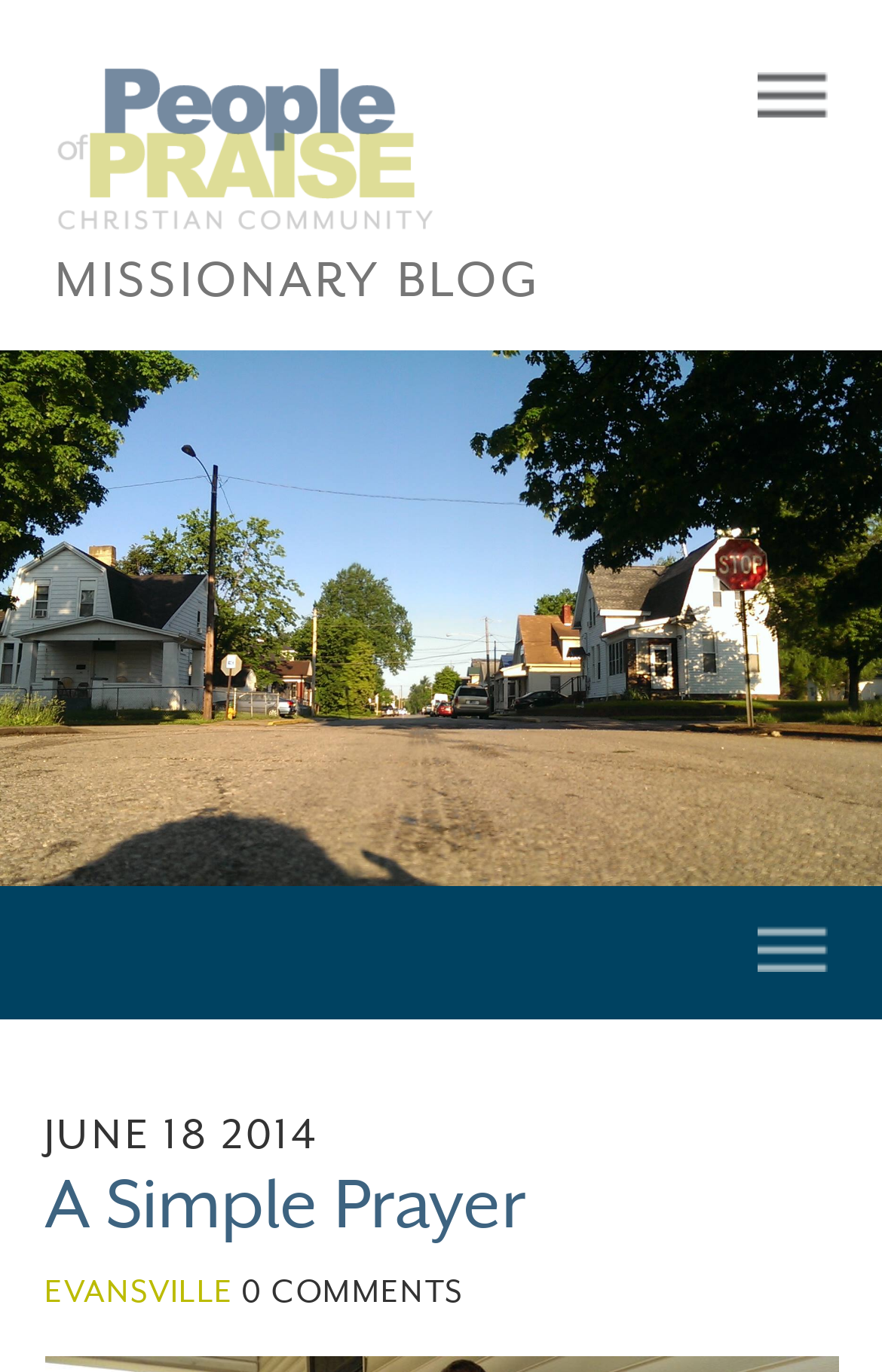How many menu links are there on the webpage?
Using the image, answer in one word or phrase.

2